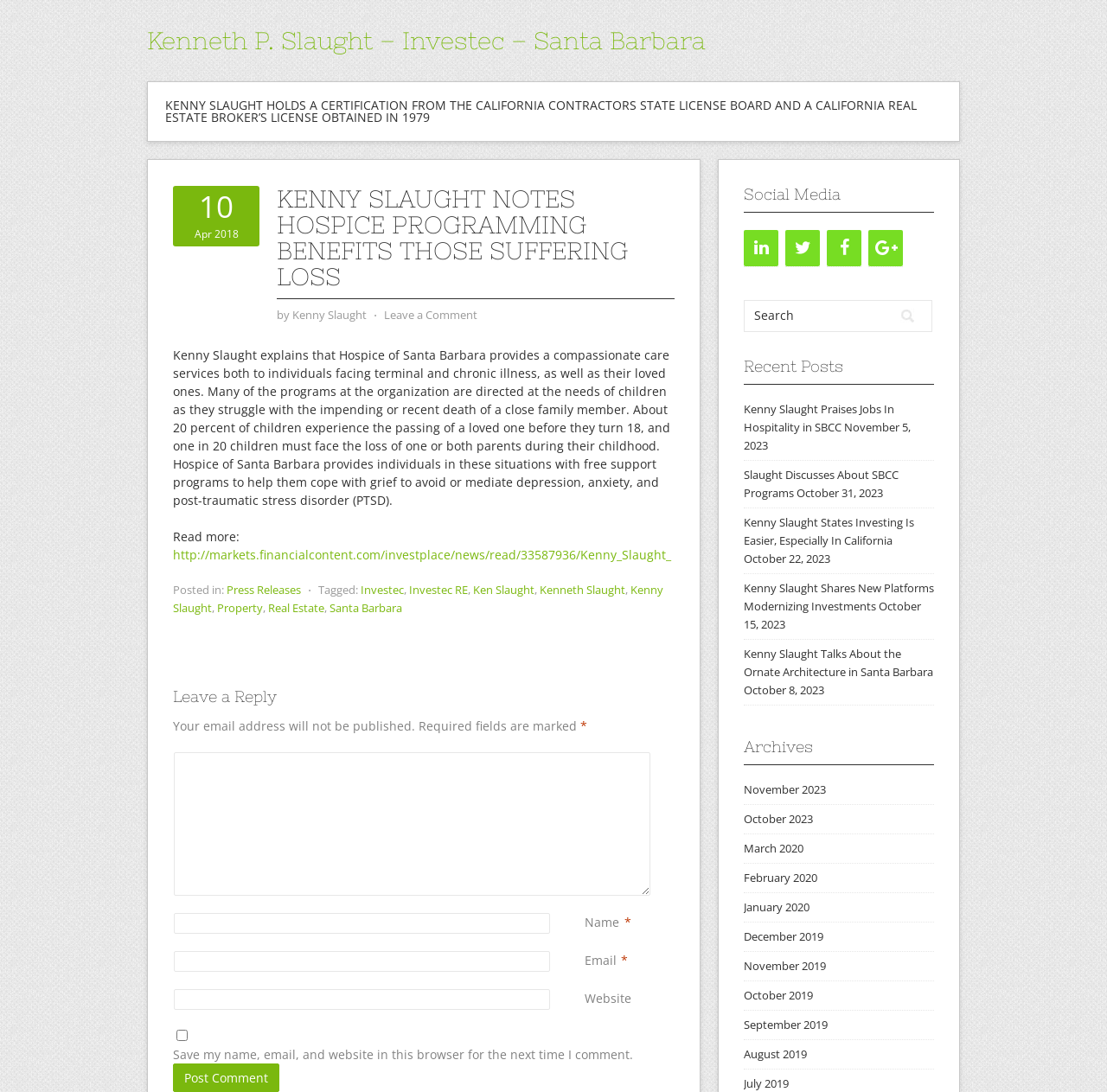Find the bounding box coordinates of the element to click in order to complete this instruction: "Check out Kenny Slaught's social media on LinkedIn". The bounding box coordinates must be four float numbers between 0 and 1, denoted as [left, top, right, bottom].

[0.672, 0.211, 0.703, 0.244]